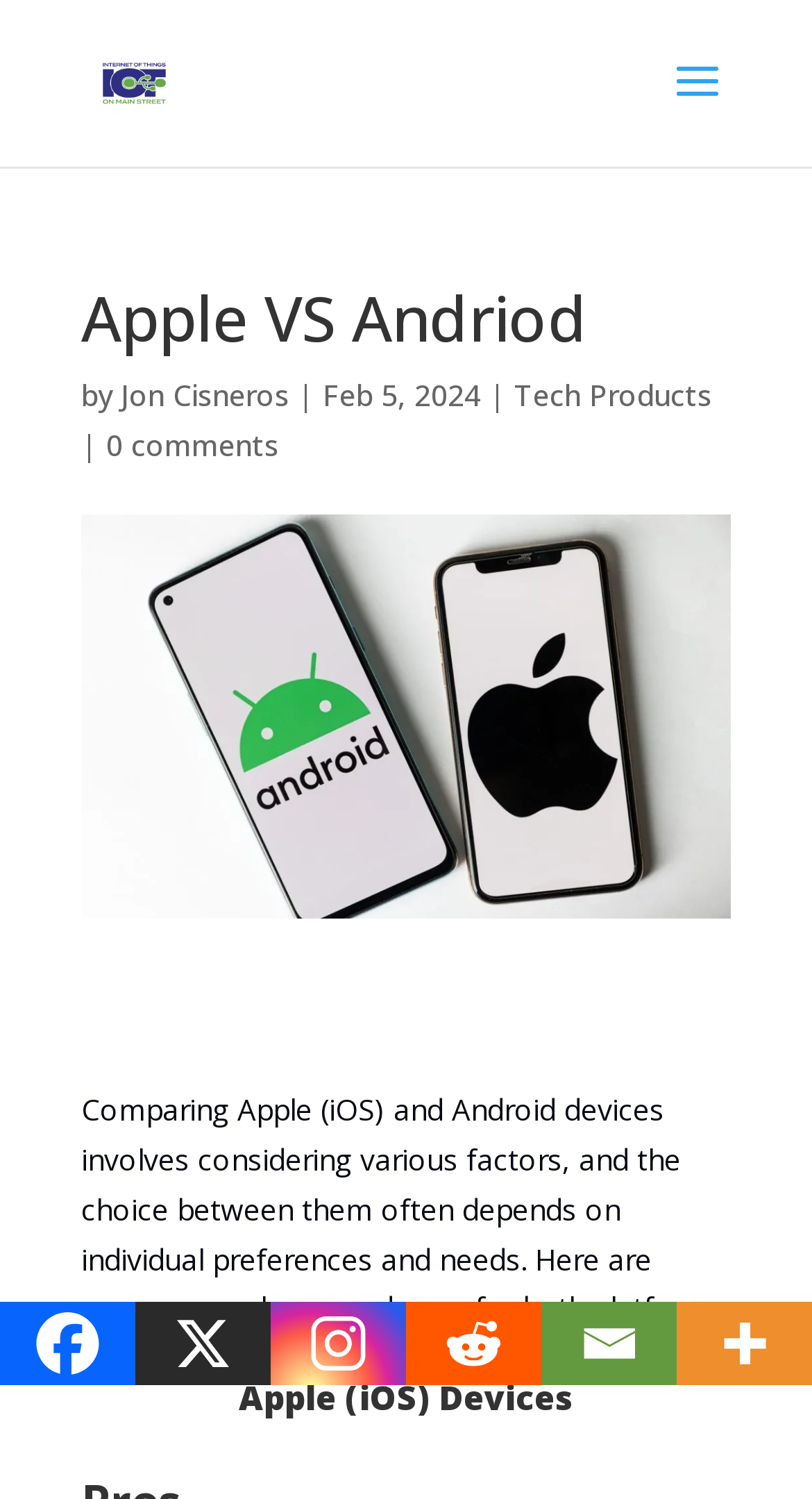What is the date of the article?
Based on the visual details in the image, please answer the question thoroughly.

The date of the article can be found in the section below the main heading, where it says 'Feb 5, 2024'.